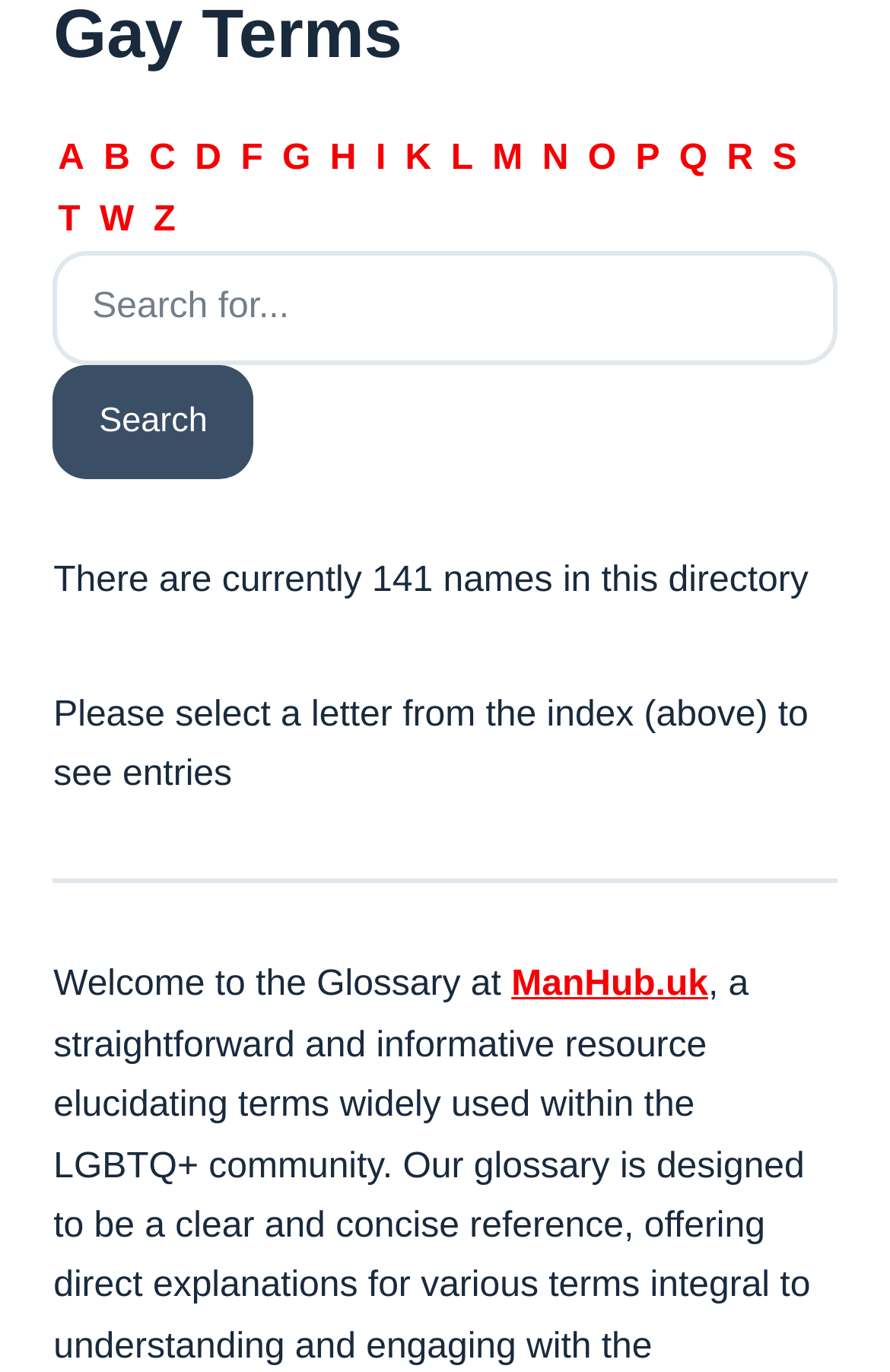What is the name of the website?
Respond to the question with a single word or phrase according to the image.

ManHub.uk